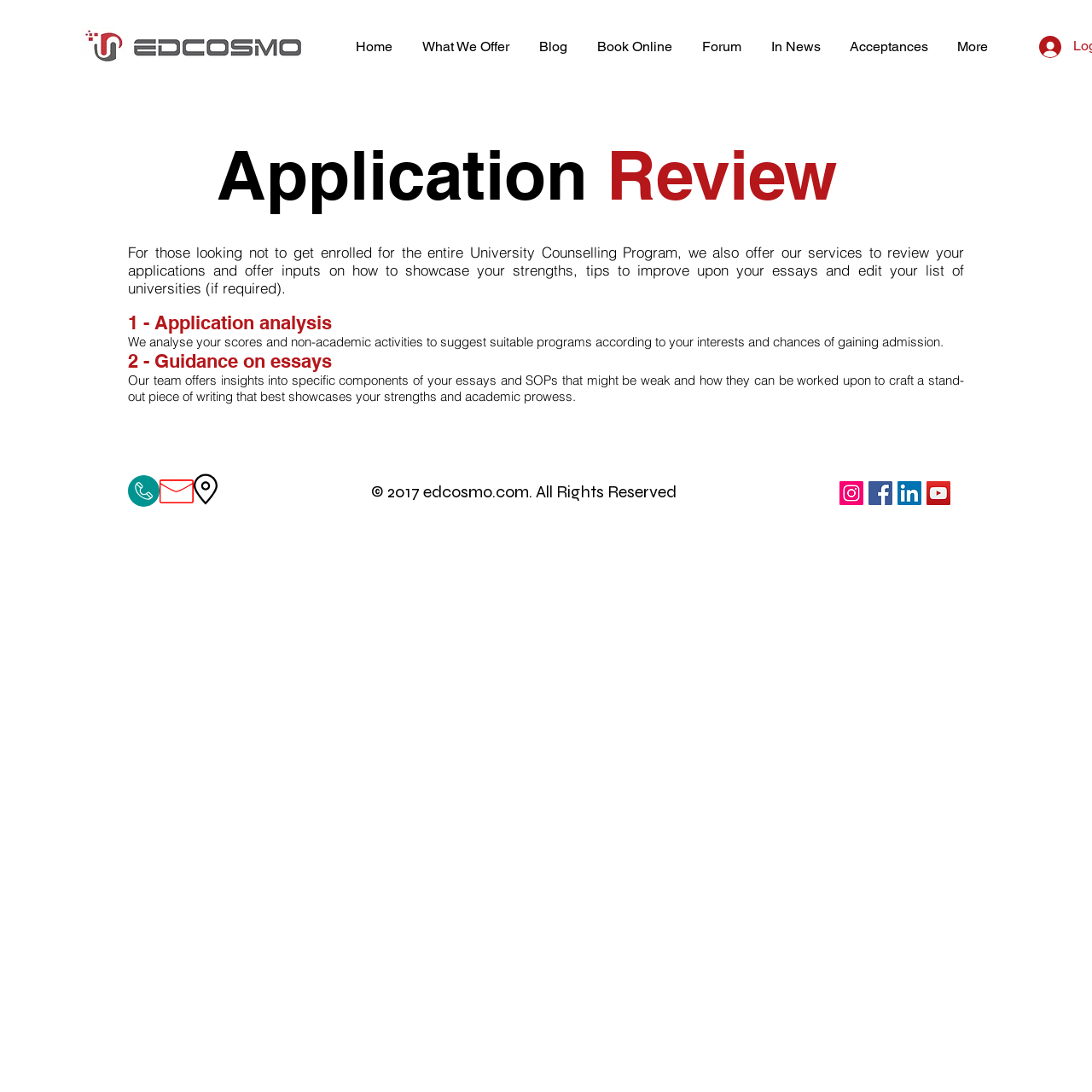Create a detailed description of the webpage's content and layout.

The webpage is about an application review service offered by Edcosmo. At the top-left corner, there are two images, likely logos or icons. Below them, a navigation menu is situated, spanning almost the entire width of the page. The menu consists of eight links: Home, What We Offer, Blog, Book Online, Forum, In News, Acceptances, and More.

The main content of the page is divided into two sections. The first section has a heading "Application Review" and provides a brief description of the service. The service offers application analysis, guidance on essays, and editing of university lists. Below this heading, there are two paragraphs of text that elaborate on the services provided.

The second section, located at the bottom of the page, contains a copyright notice, a "Do Not Sell My Personal Information" button, and a social media bar with links to Instagram, Facebook, LinkedIn, and YouTube. Each social media link is accompanied by its respective icon.